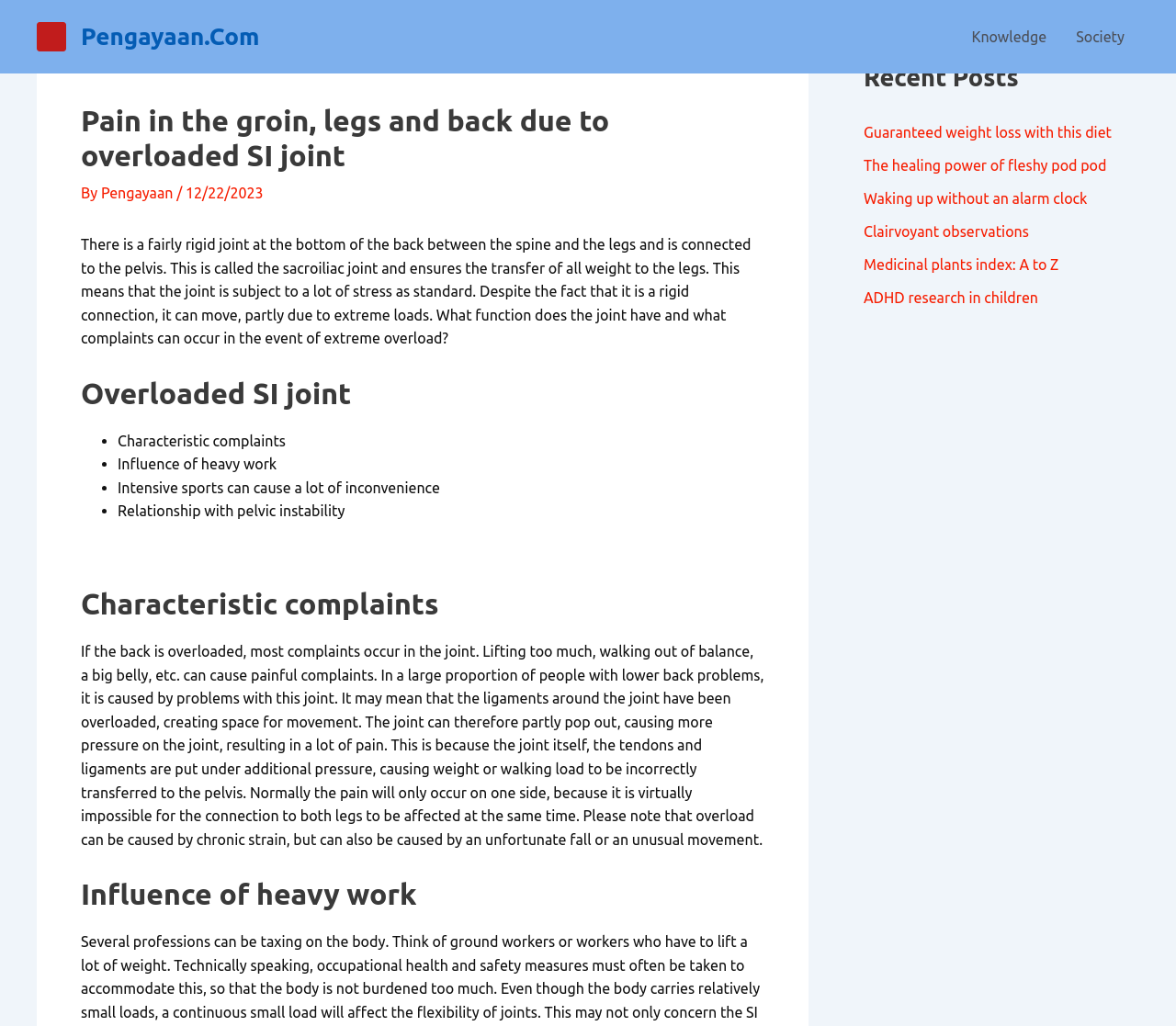Answer the following inquiry with a single word or phrase:
What can cause painful complaints in the joint?

Lifting too much, walking out of balance, etc.